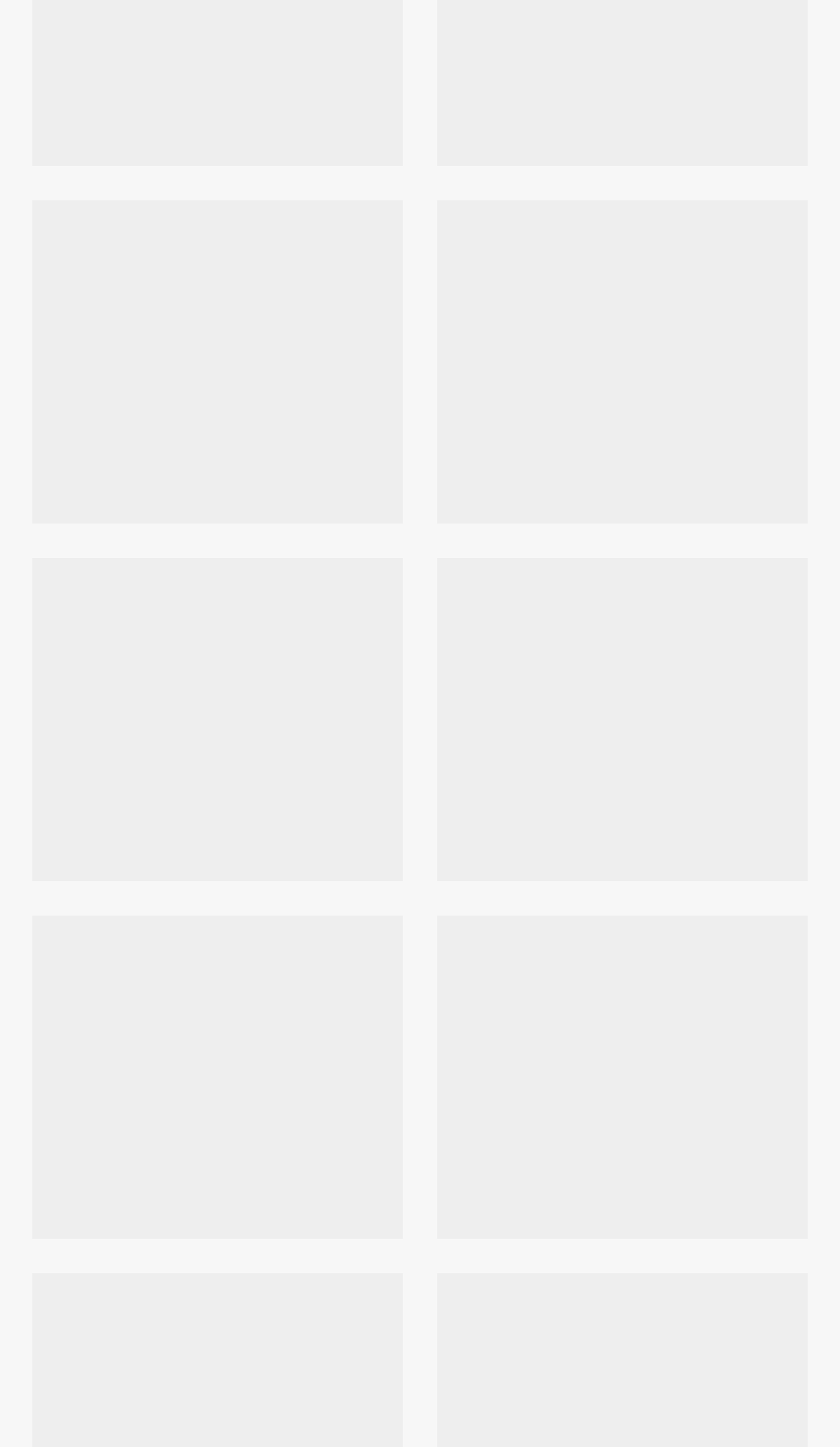Are the school tour options divided into columns?
Please interpret the details in the image and answer the question thoroughly.

By examining the bounding box coordinates, I can see that the x1 and x2 coordinates of the first three options are similar (around 0.038 and 0.479), while the x1 and x2 coordinates of the last three options are similar (around 0.521 and 0.962). This suggests that the options are divided into two columns.